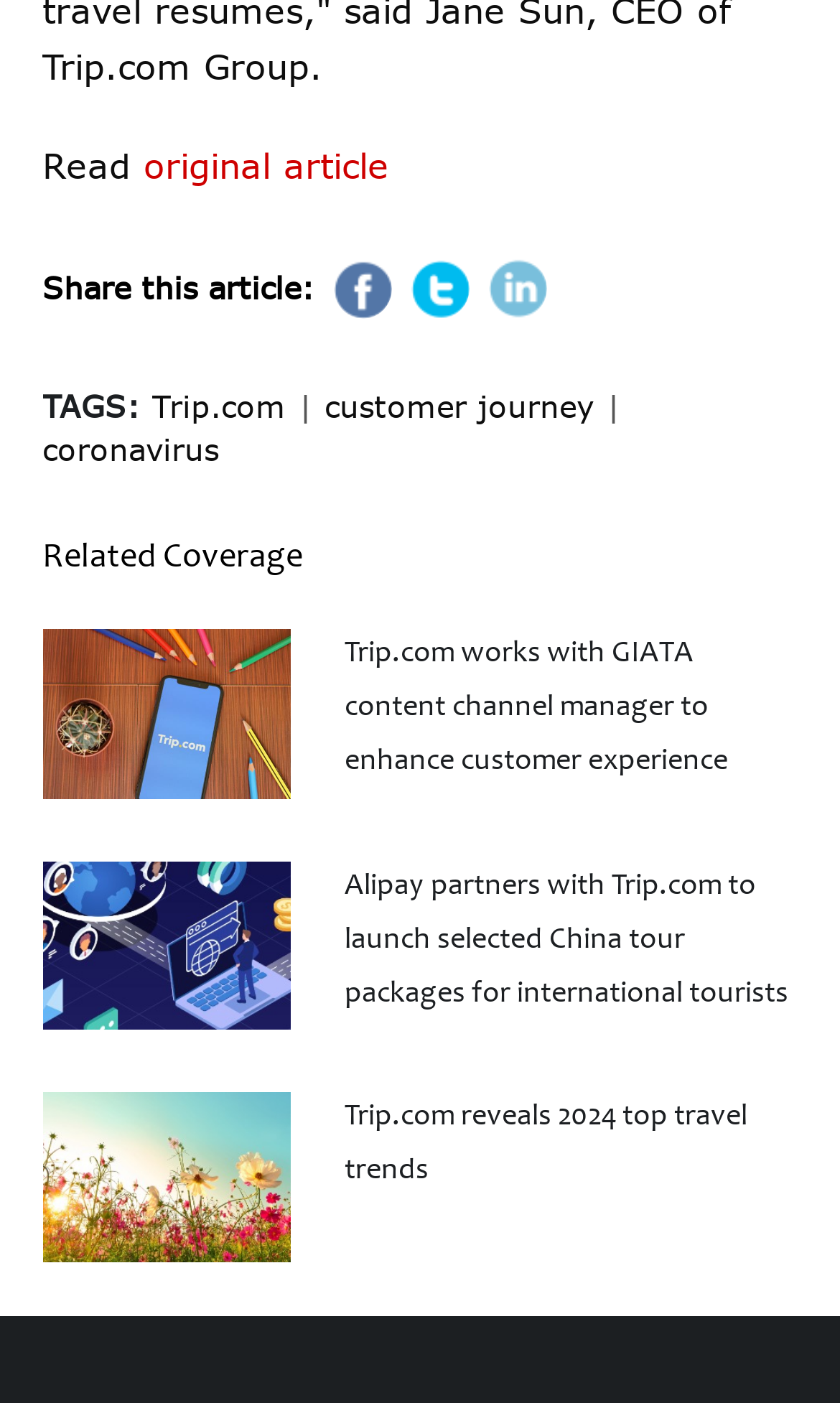Please find the bounding box coordinates for the clickable element needed to perform this instruction: "View related coverage".

[0.05, 0.381, 0.36, 0.411]